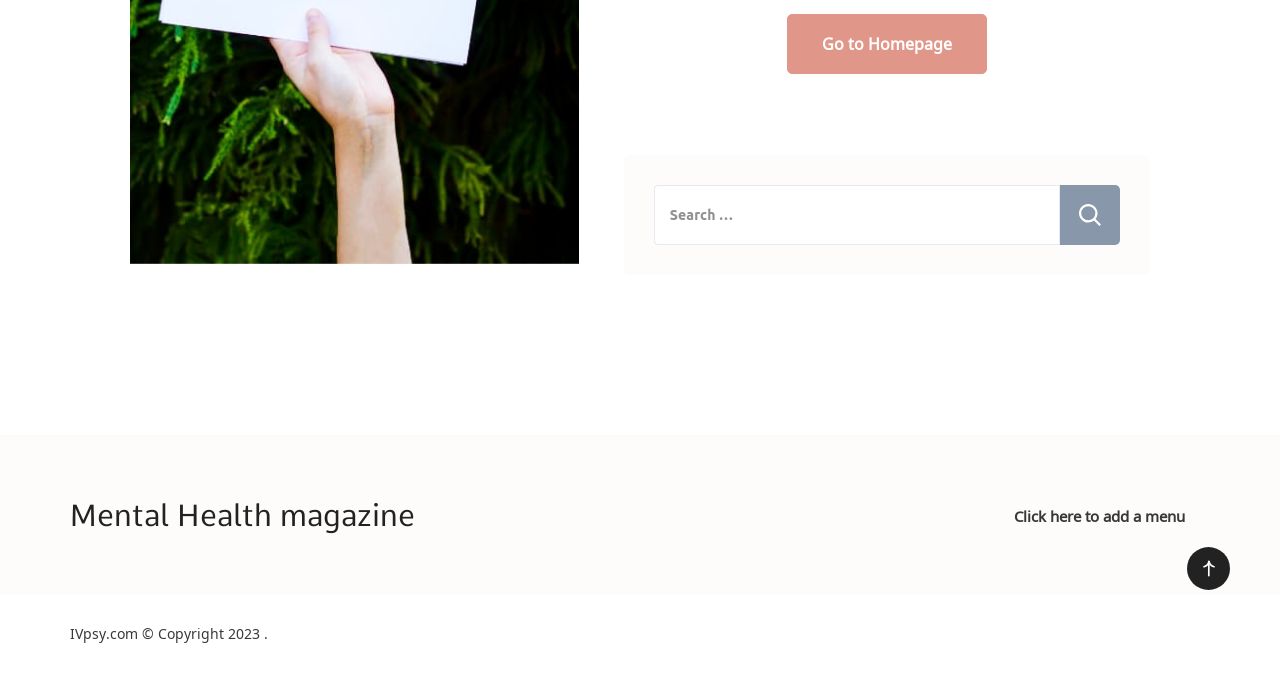Determine the bounding box coordinates for the UI element with the following description: "Mental Health magazine". The coordinates should be four float numbers between 0 and 1, represented as [left, top, right, bottom].

[0.055, 0.738, 0.324, 0.792]